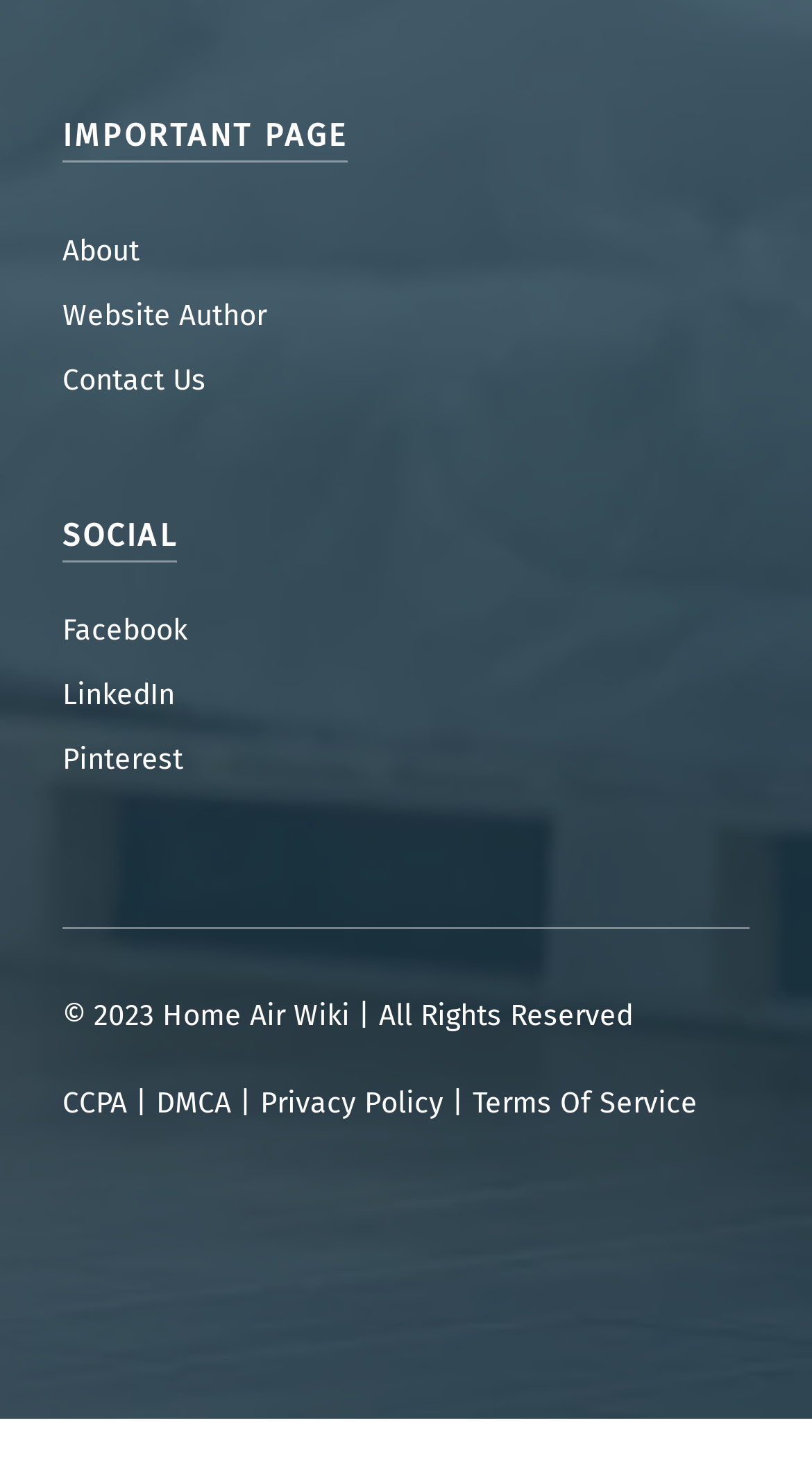Find the bounding box coordinates of the area that needs to be clicked in order to achieve the following instruction: "go to about page". The coordinates should be specified as four float numbers between 0 and 1, i.e., [left, top, right, bottom].

[0.077, 0.158, 0.172, 0.182]